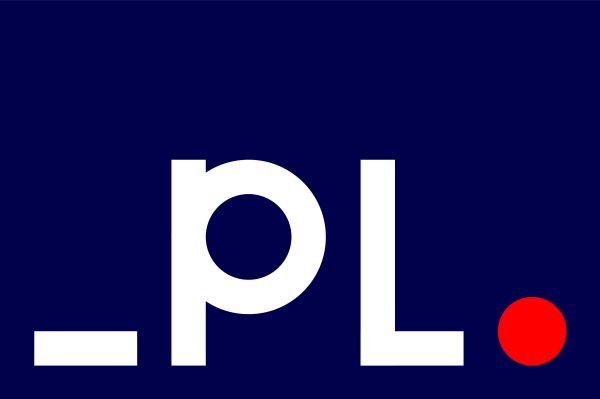What is the color of the stylized letters in the logo?
Refer to the image and offer an in-depth and detailed answer to the question.

According to the caption, the stylized letters '.pl.' are prominently displayed in white, which suggests that this is their color.